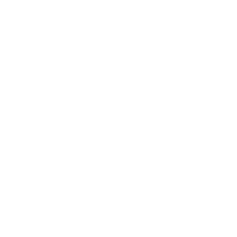What is the aesthetic of the kitchen space?
Look at the image and respond with a one-word or short-phrase answer.

Elegance